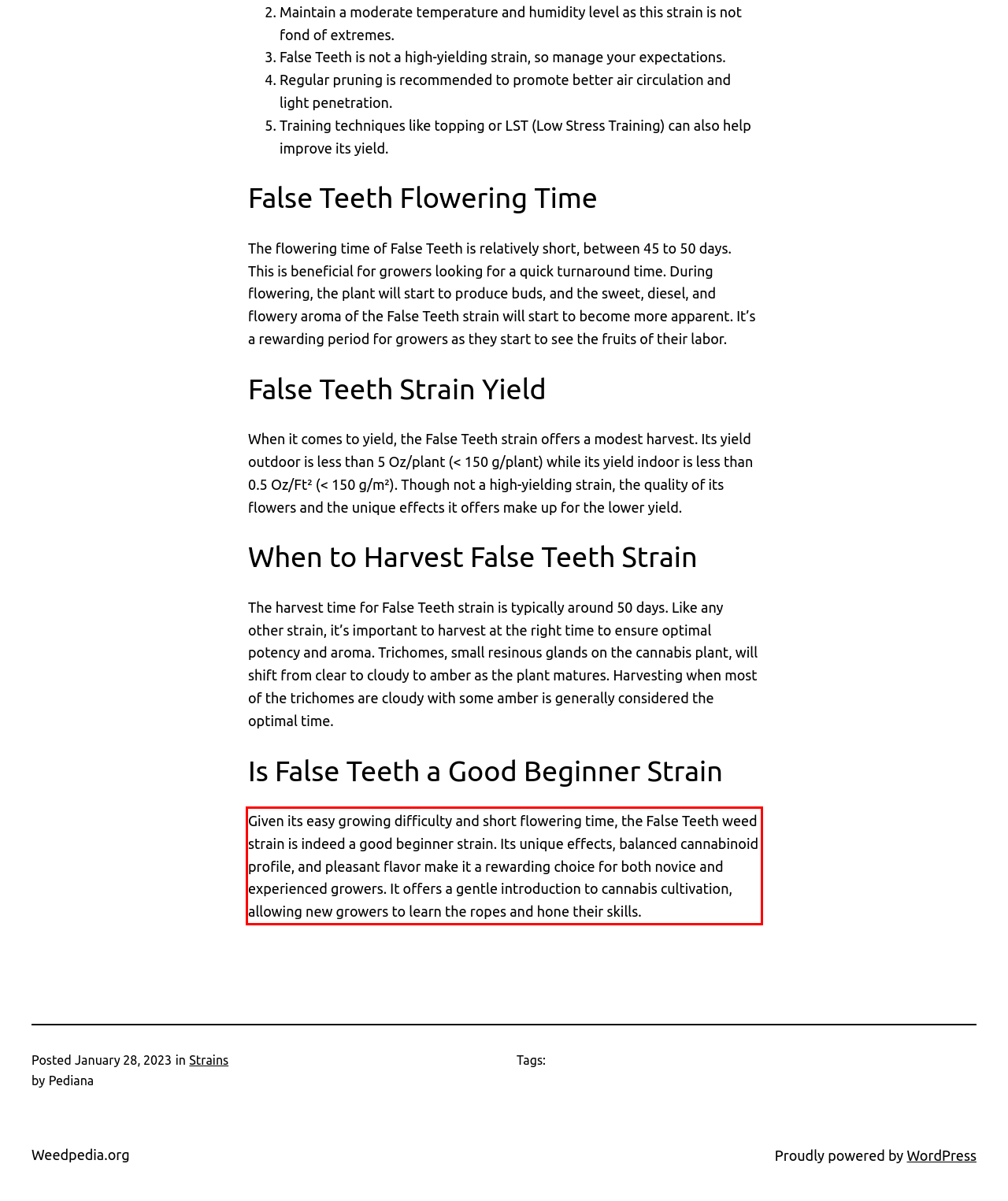Please identify and extract the text content from the UI element encased in a red bounding box on the provided webpage screenshot.

Given its easy growing difficulty and short flowering time, the False Teeth weed strain is indeed a good beginner strain. Its unique effects, balanced cannabinoid profile, and pleasant flavor make it a rewarding choice for both novice and experienced growers. It offers a gentle introduction to cannabis cultivation, allowing new growers to learn the ropes and hone their skills.